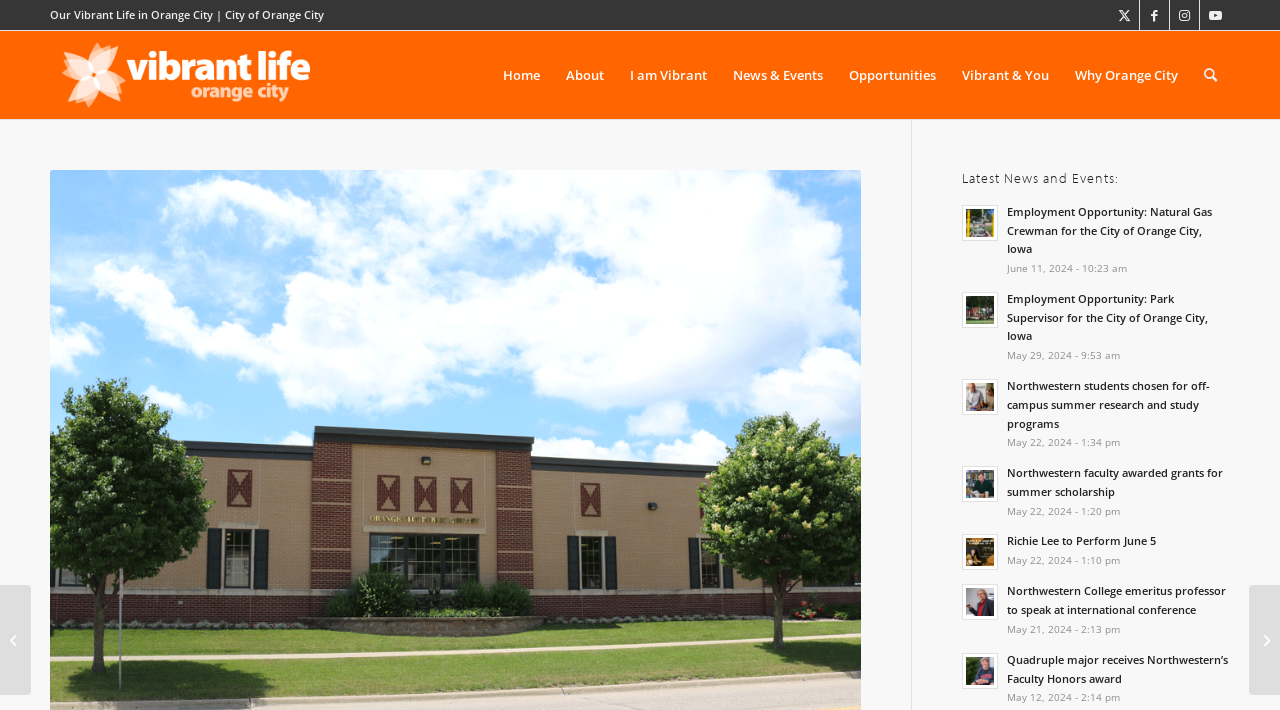Provide a brief response using a word or short phrase to this question:
What is the title of the section below the menu?

Latest News and Events